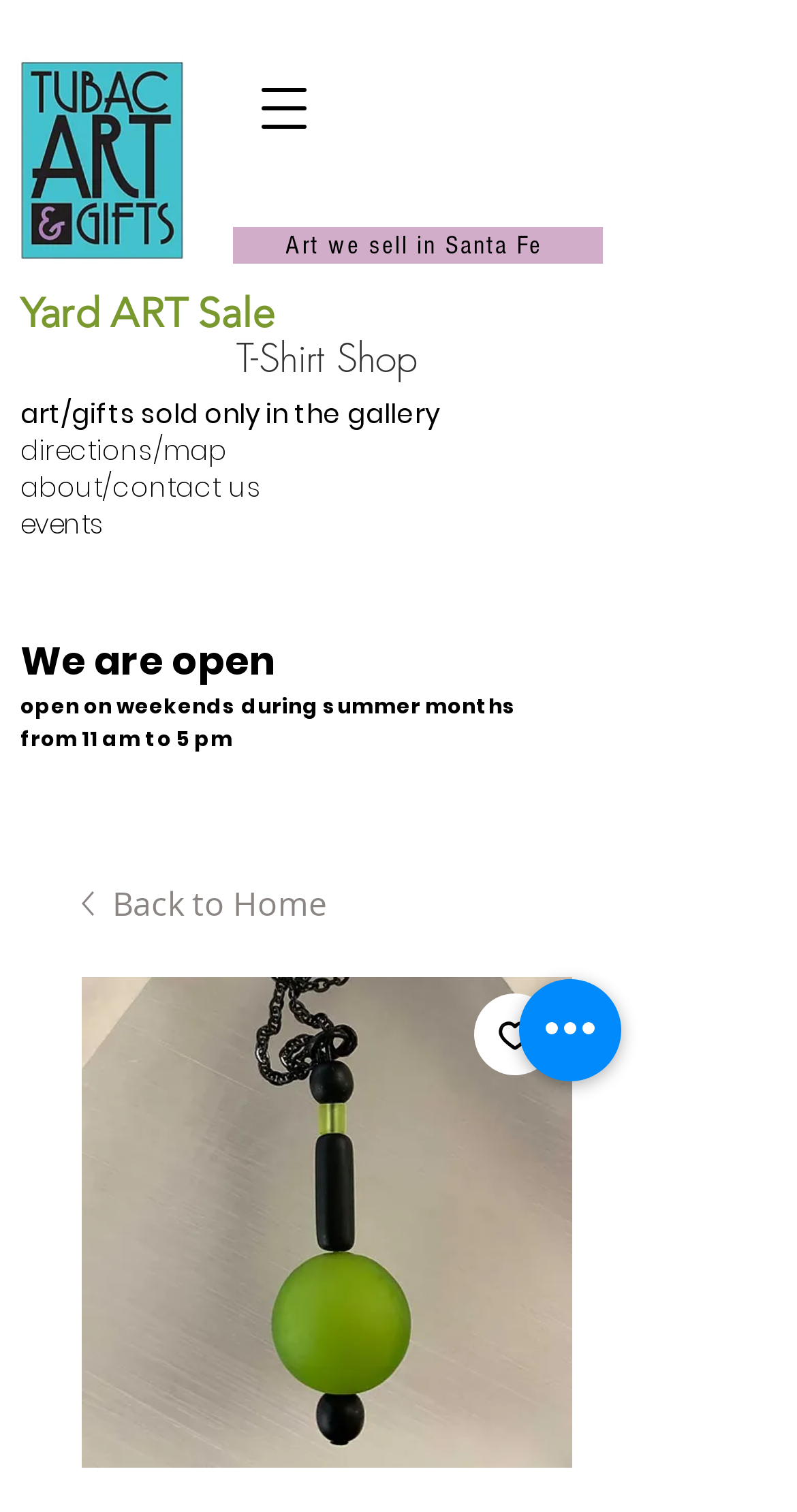Locate the UI element described by events and provide its bounding box coordinates. Use the format (top-left x, top-left y, bottom-right x, bottom-right y) with all values as floating point numbers between 0 and 1.

[0.026, 0.333, 0.131, 0.359]